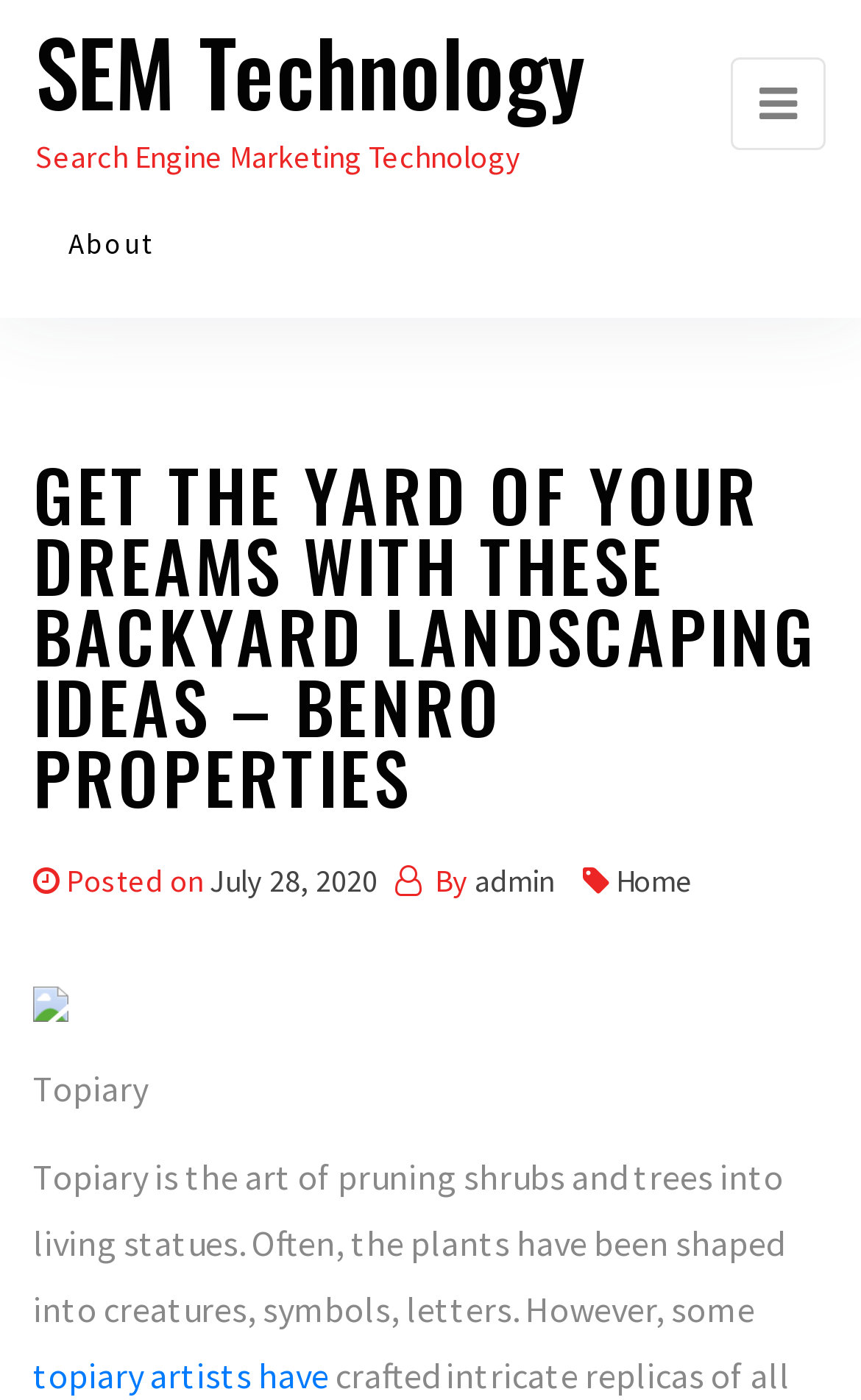What is the date of the post?
From the image, respond using a single word or phrase.

July 28, 2020